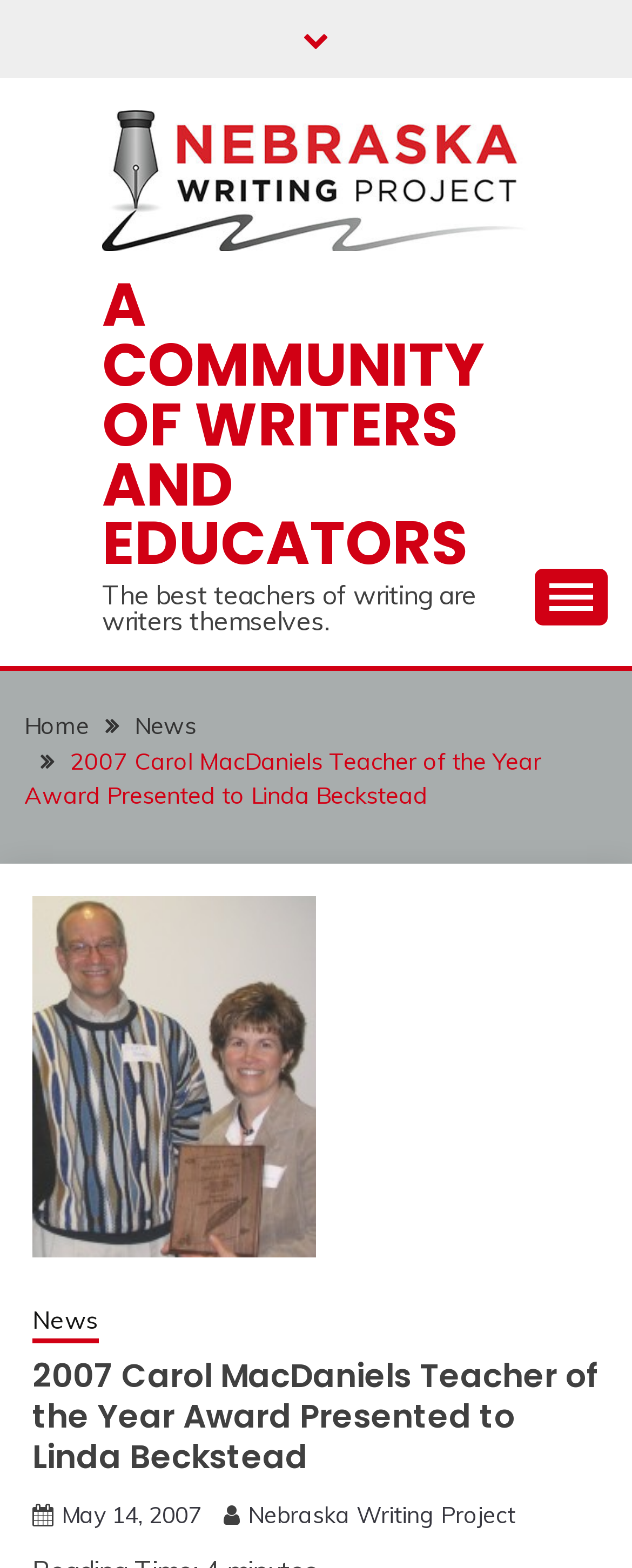Identify the bounding box coordinates of the region that should be clicked to execute the following instruction: "visit Nebraska Writing Project".

[0.392, 0.957, 0.815, 0.976]